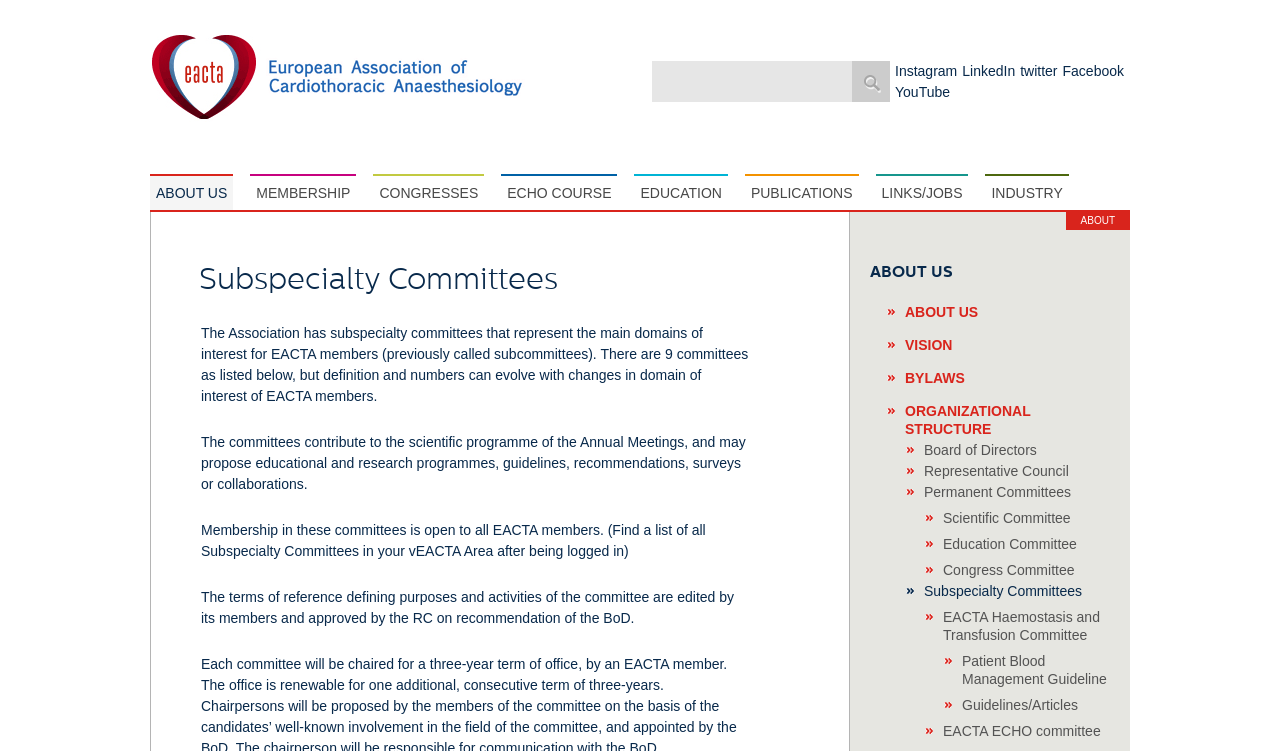Please mark the bounding box coordinates of the area that should be clicked to carry out the instruction: "Click the Subspecialty Committees link".

[0.706, 0.775, 0.867, 0.799]